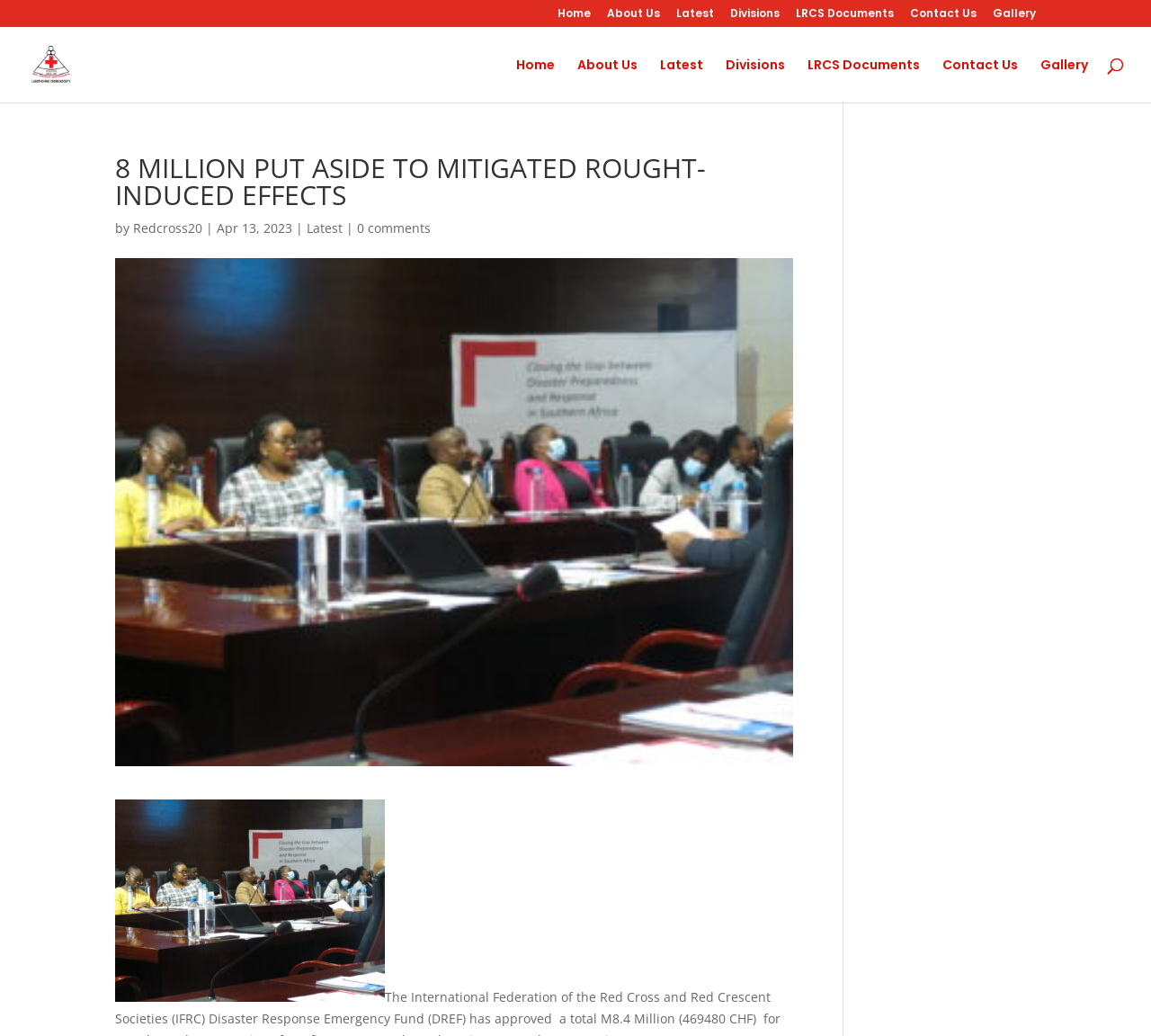How many navigation links are there?
Give a one-word or short-phrase answer derived from the screenshot.

9